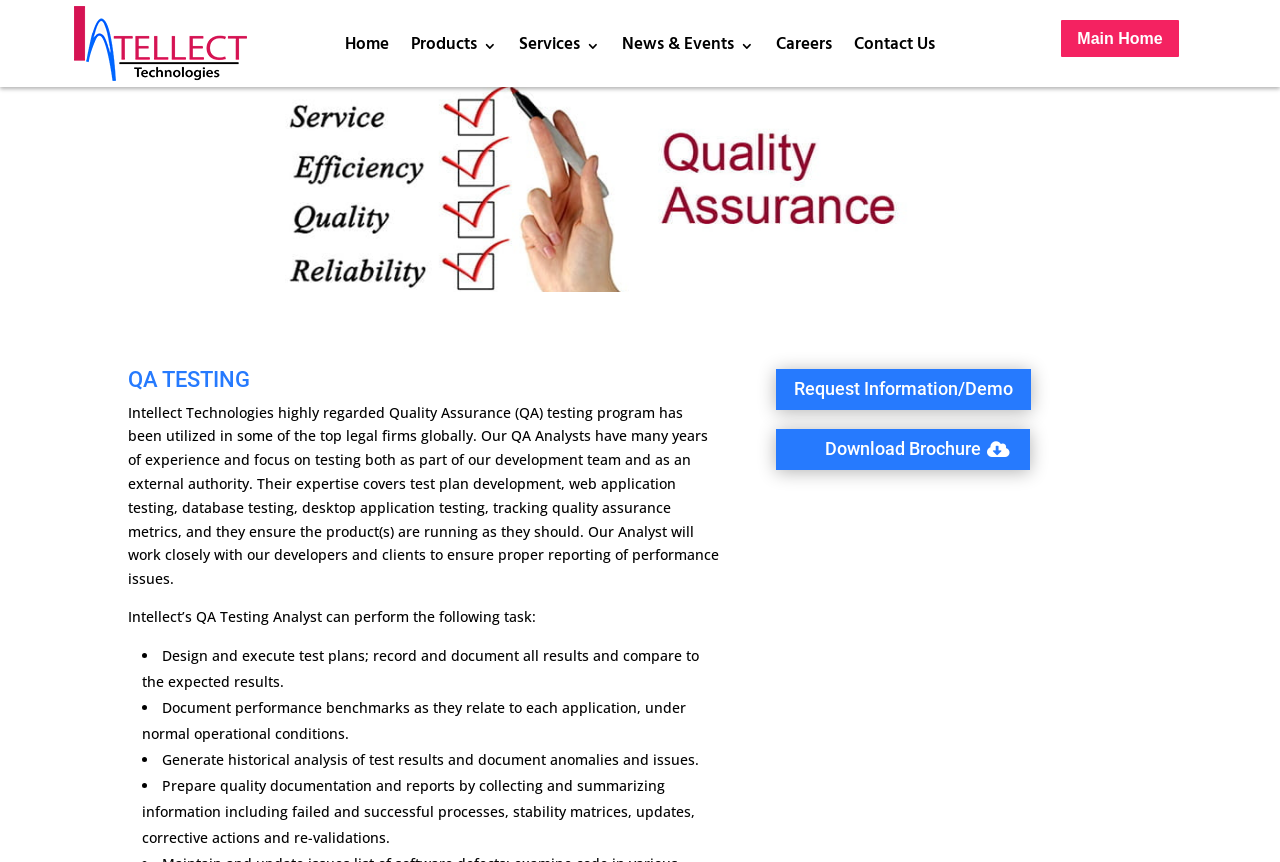What is the purpose of Intellect's QA analysts?
Please provide a single word or phrase answer based on the image.

Test software